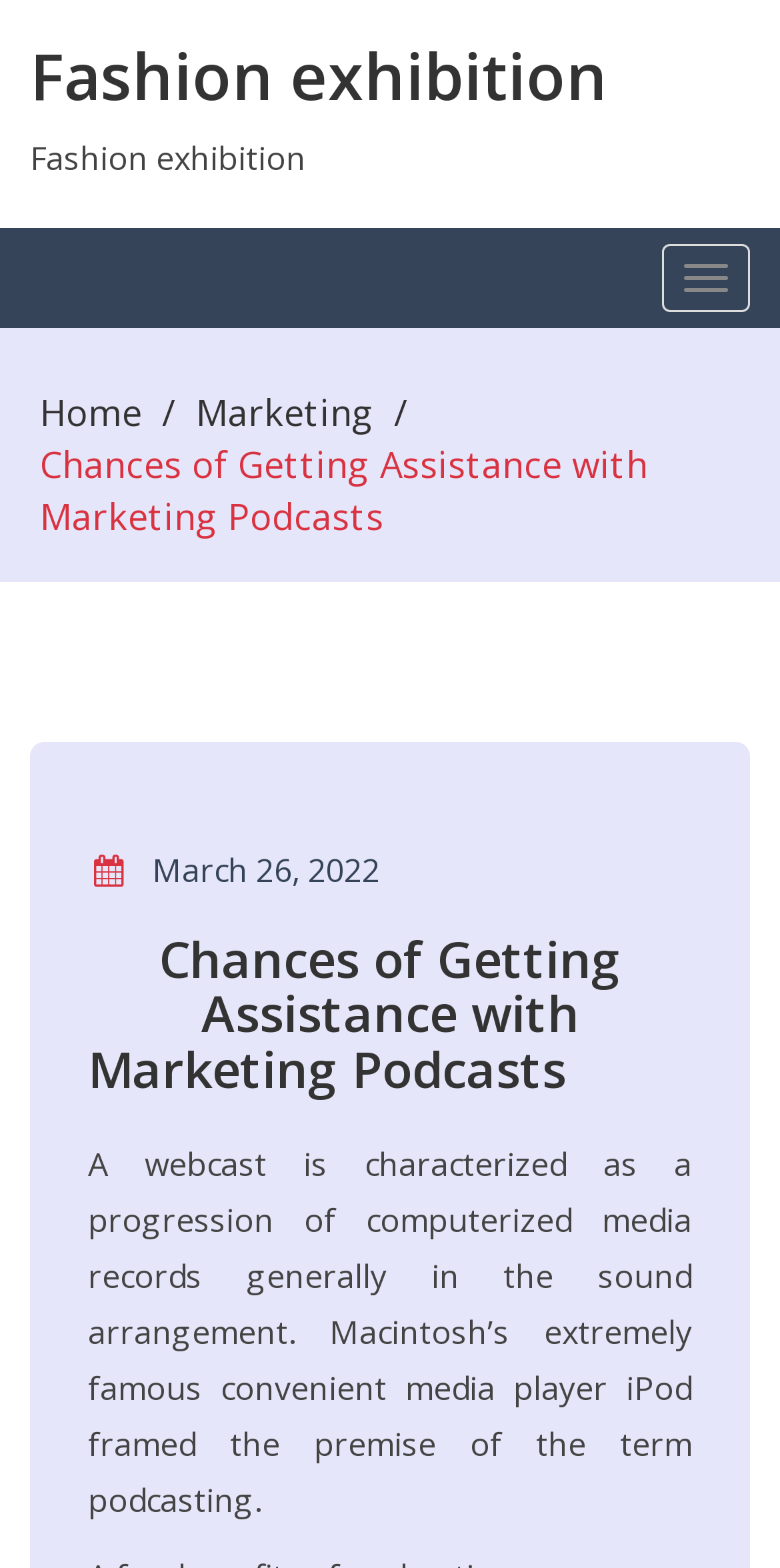Use the details in the image to answer the question thoroughly: 
How many links are there in the top navigation bar?

I counted the links in the top navigation bar and found three links: 'Home', 'Fashion exhibition', and 'Marketing'.